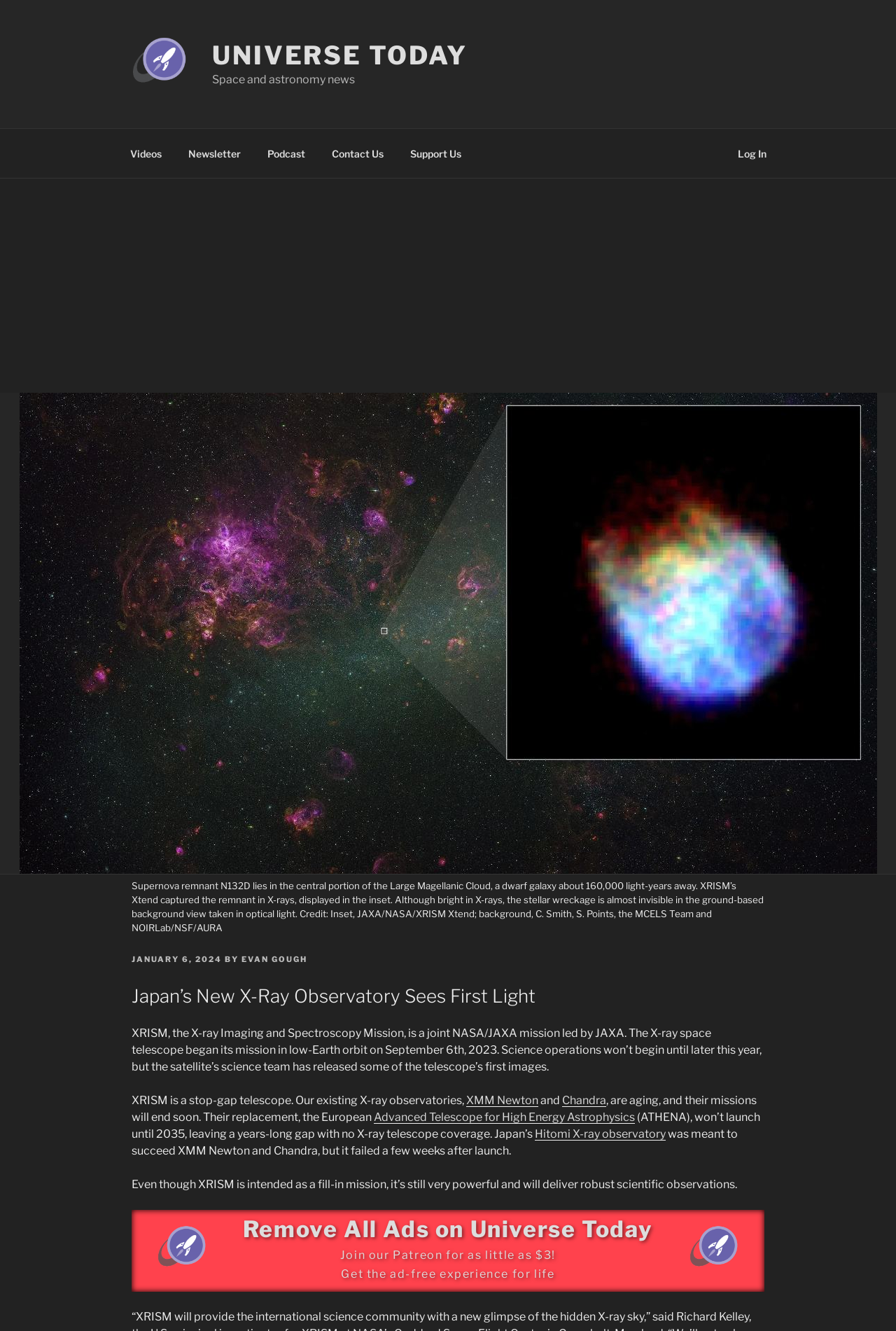Give a one-word or short phrase answer to this question: 
What is the purpose of the XRISM mission?

Fill-in mission